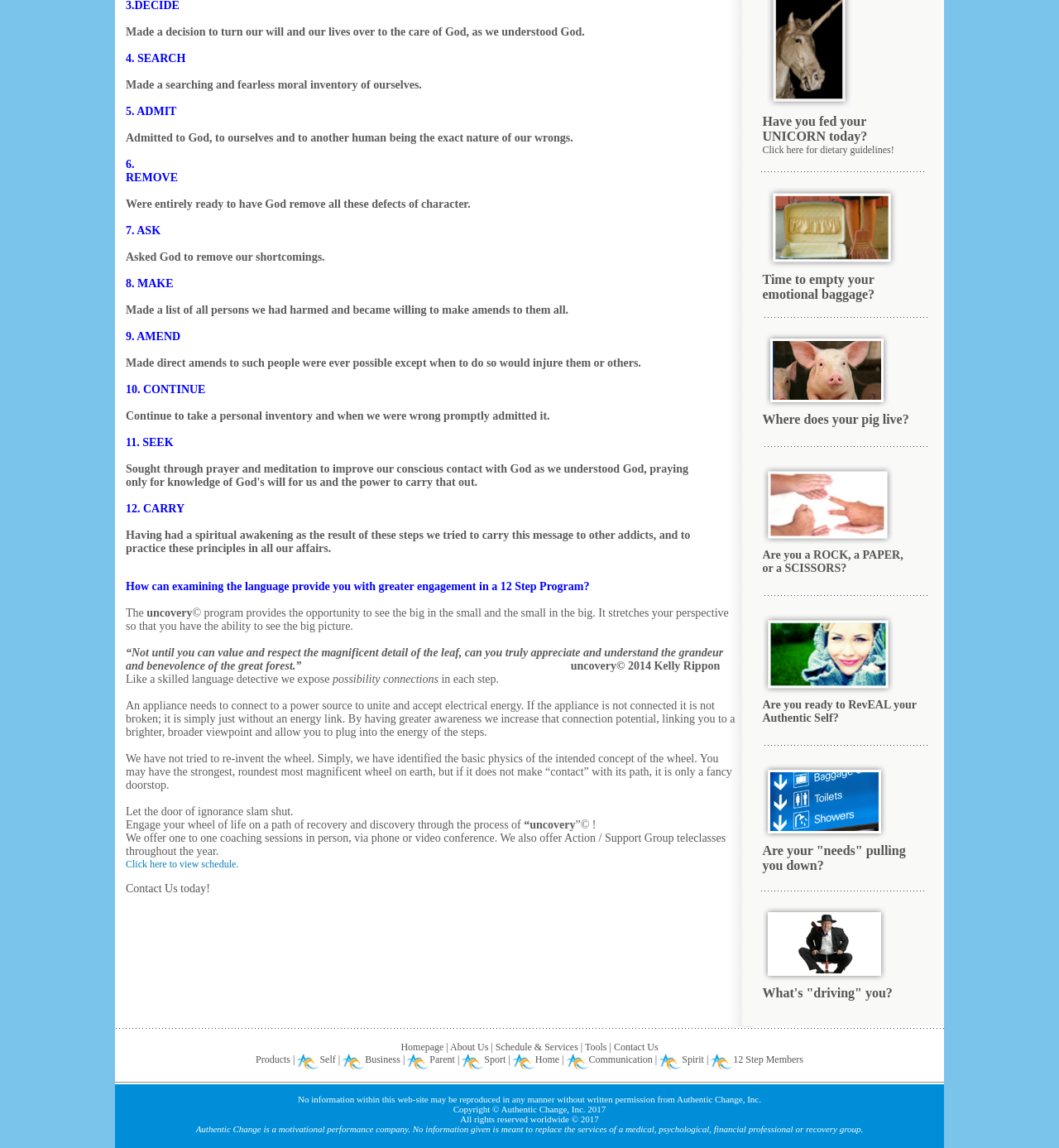Show me the bounding box coordinates of the clickable region to achieve the task as per the instruction: "Click ASK".

[0.129, 0.195, 0.152, 0.206]